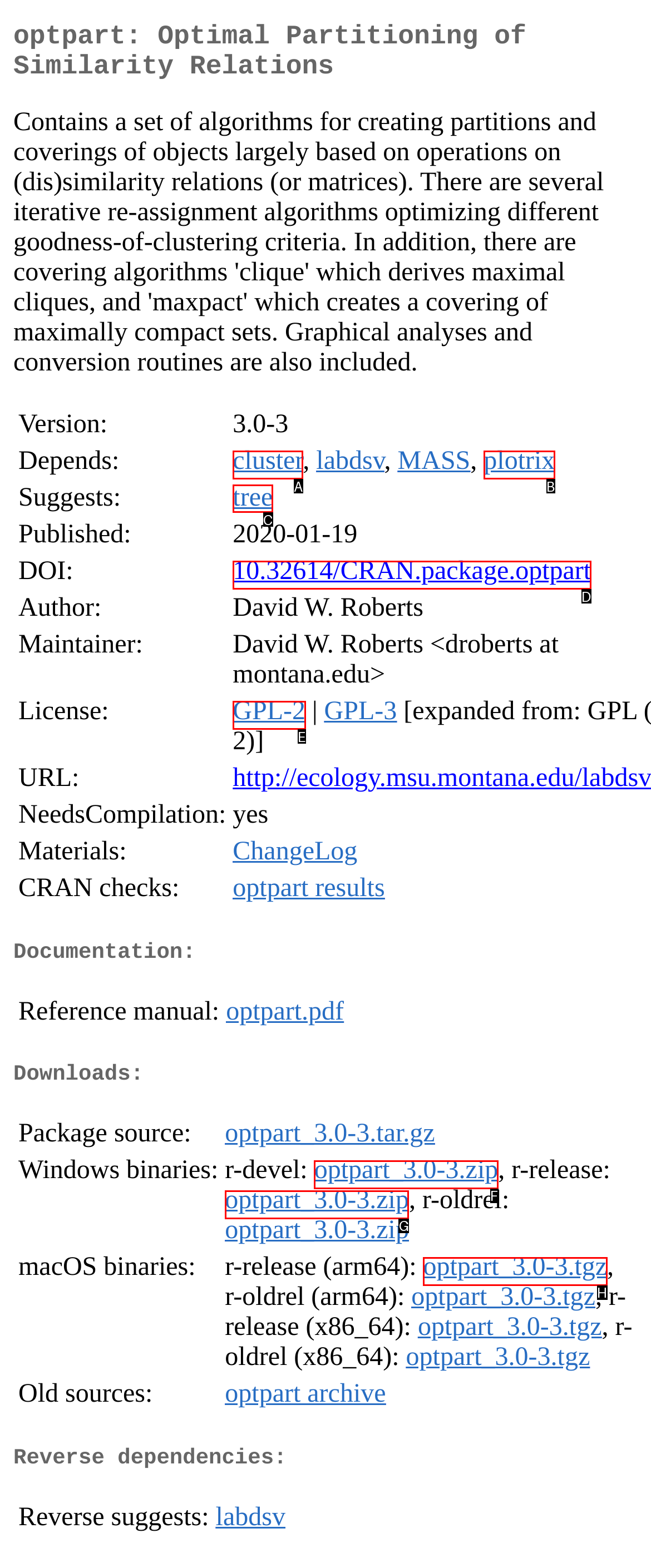From the given options, tell me which letter should be clicked to complete this task: Visit author's homepage
Answer with the letter only.

C